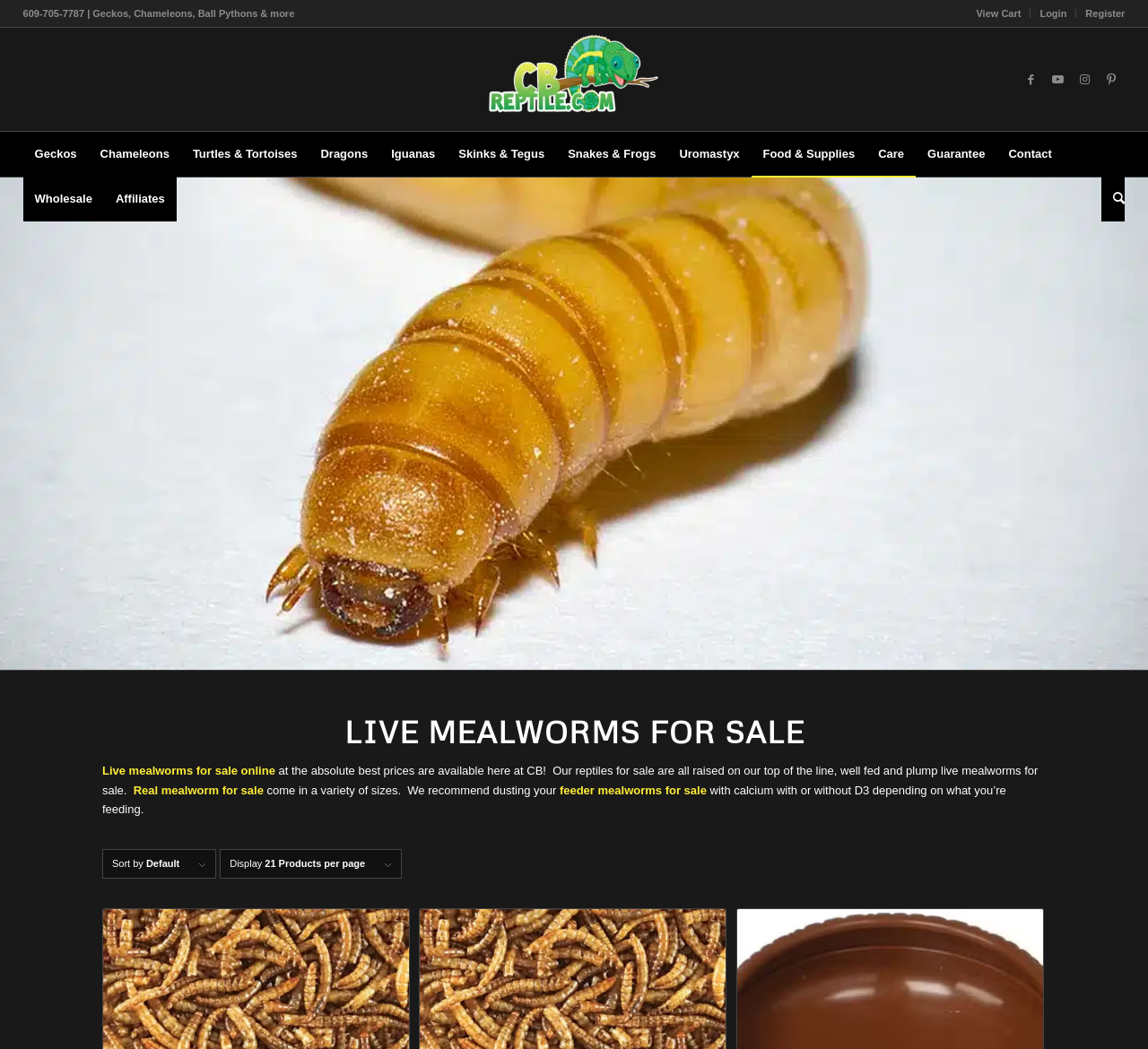Answer the following inquiry with a single word or phrase:
What is the name of the company selling reptiles and supplies?

CB Reptile